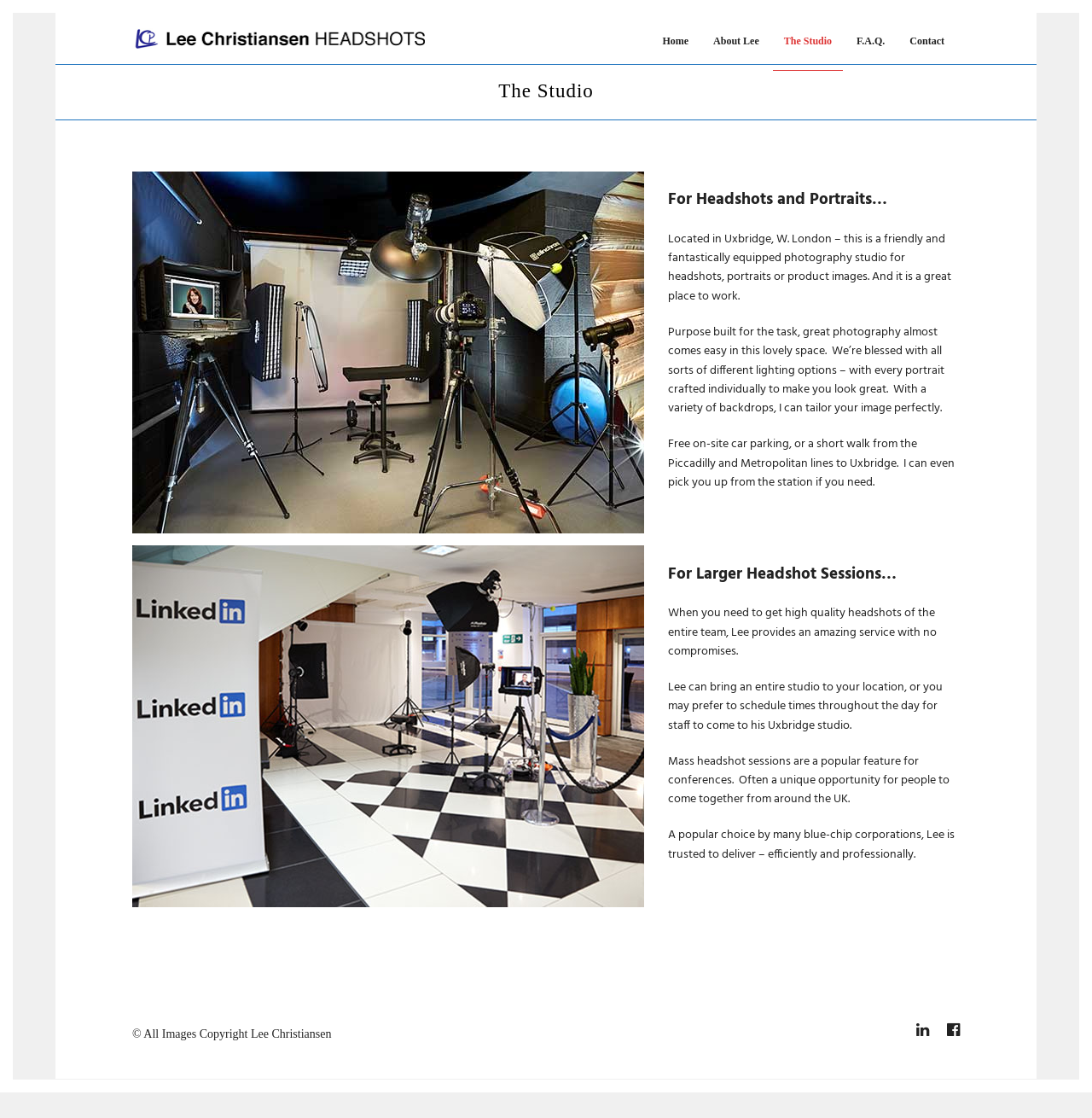Please give a succinct answer to the question in one word or phrase:
Where is the photography studio located?

Uxbridge, W. London